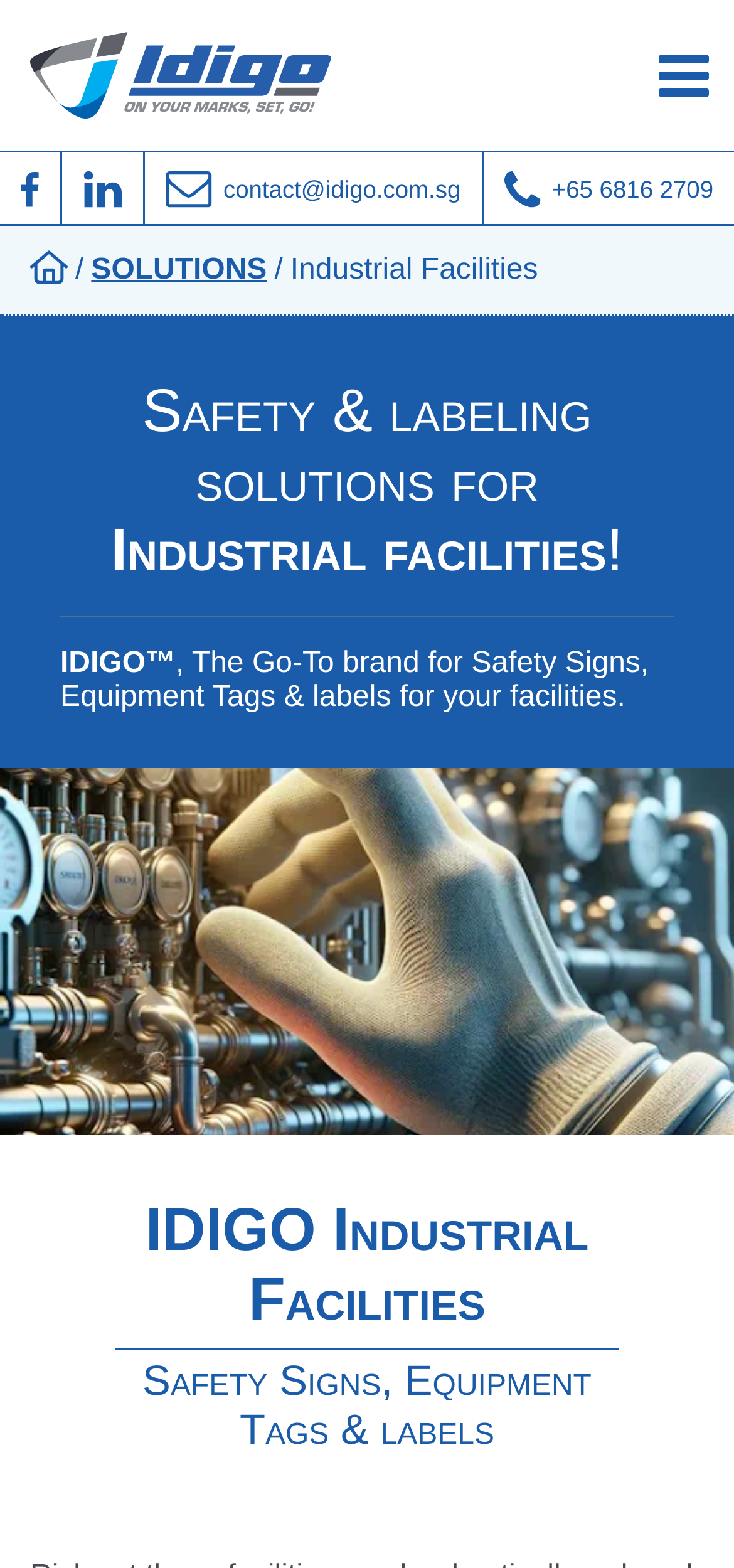Provide a brief response to the question below using one word or phrase:
What is the image below the heading?

Water filtration equipment